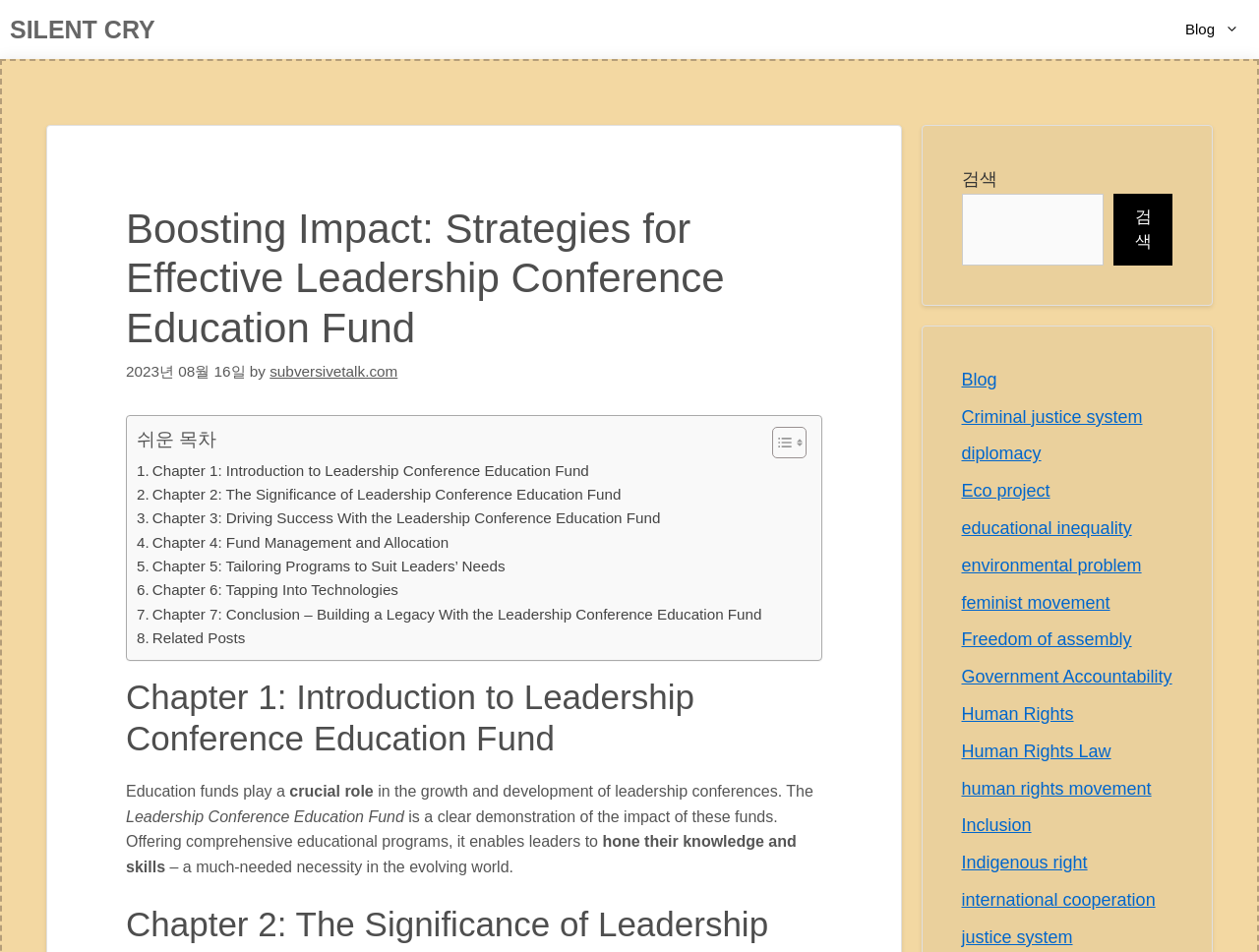Please find the bounding box coordinates of the element that you should click to achieve the following instruction: "Go to the 'Blog' page". The coordinates should be presented as four float numbers between 0 and 1: [left, top, right, bottom].

[0.926, 0.0, 1.0, 0.062]